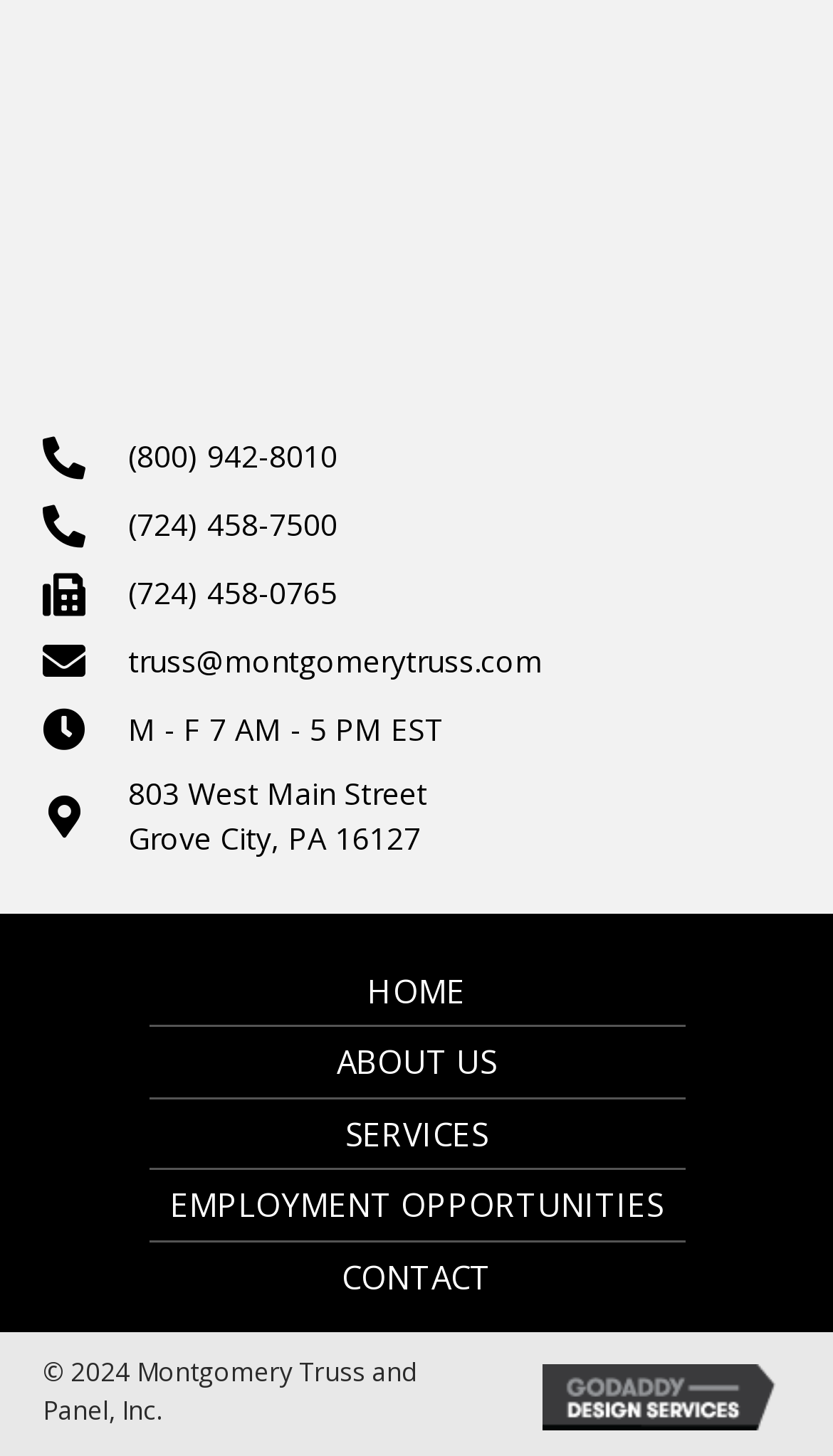Highlight the bounding box coordinates of the region I should click on to meet the following instruction: "call the phone number (800) 942-8010".

[0.154, 0.299, 0.405, 0.327]